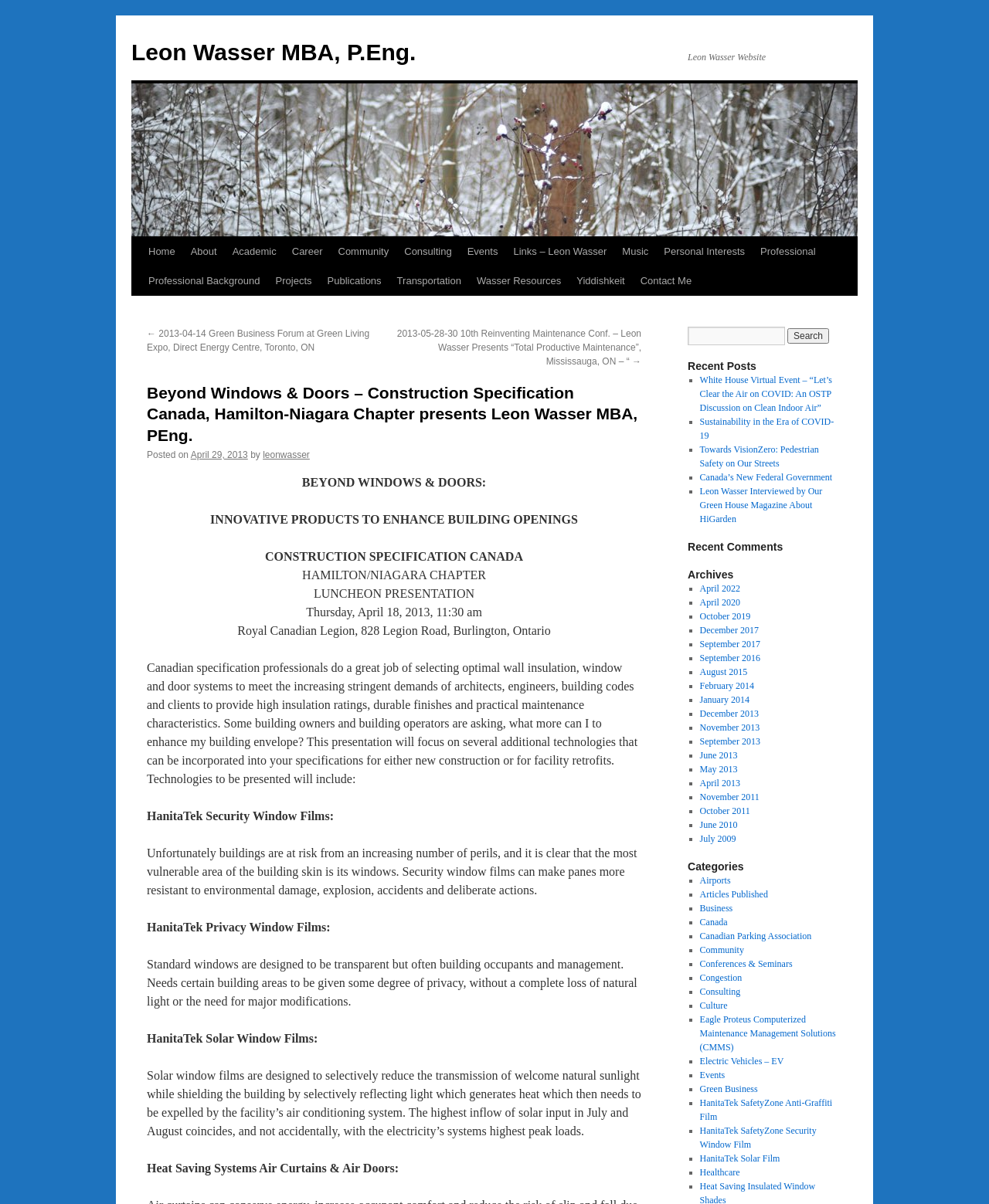What is the location of the Royal Canadian Legion?
Using the image as a reference, answer with just one word or a short phrase.

828 Legion Road, Burlington